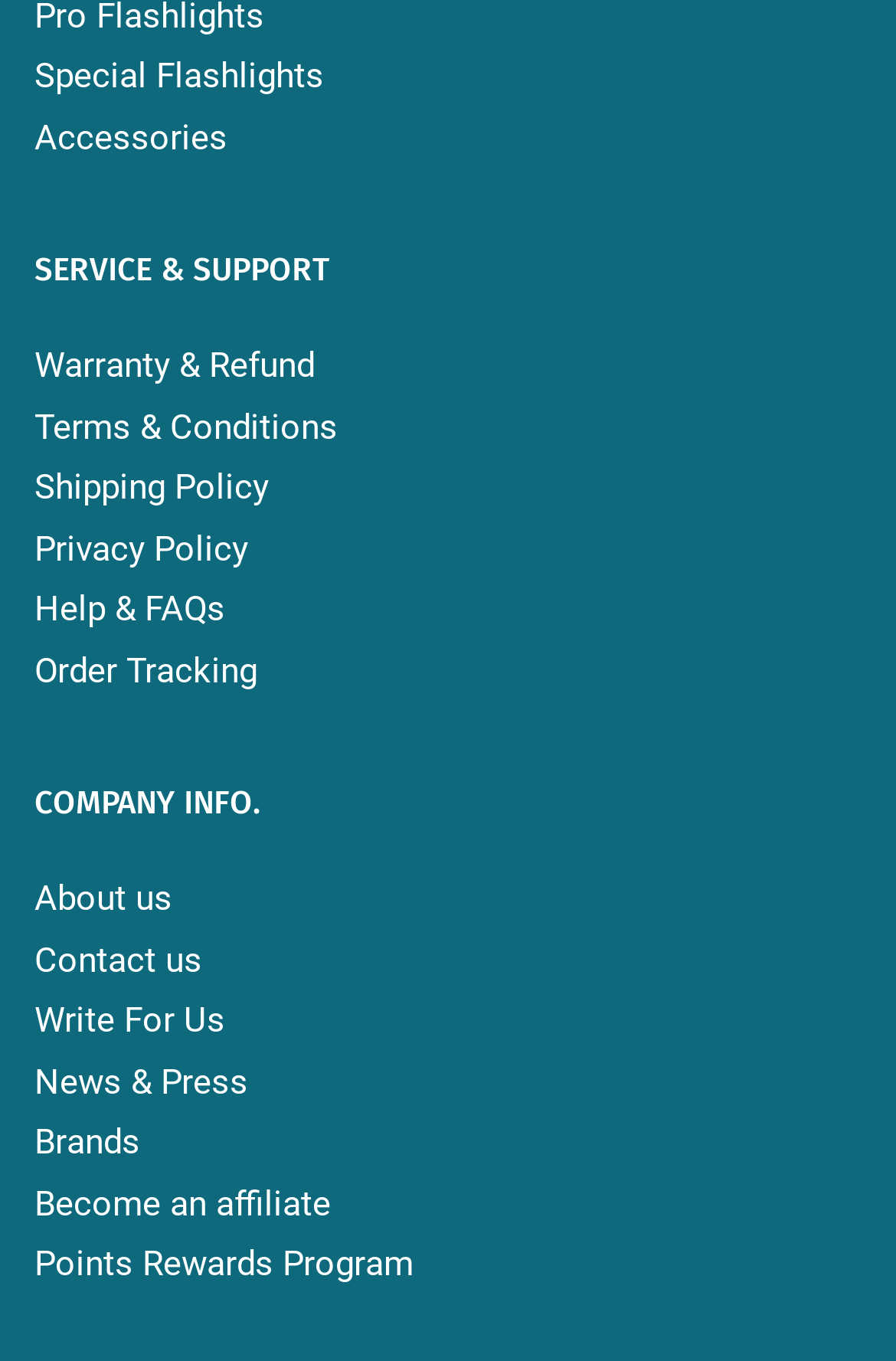Determine the bounding box coordinates of the clickable area required to perform the following instruction: "Contact us". The coordinates should be represented as four float numbers between 0 and 1: [left, top, right, bottom].

[0.038, 0.69, 0.226, 0.721]